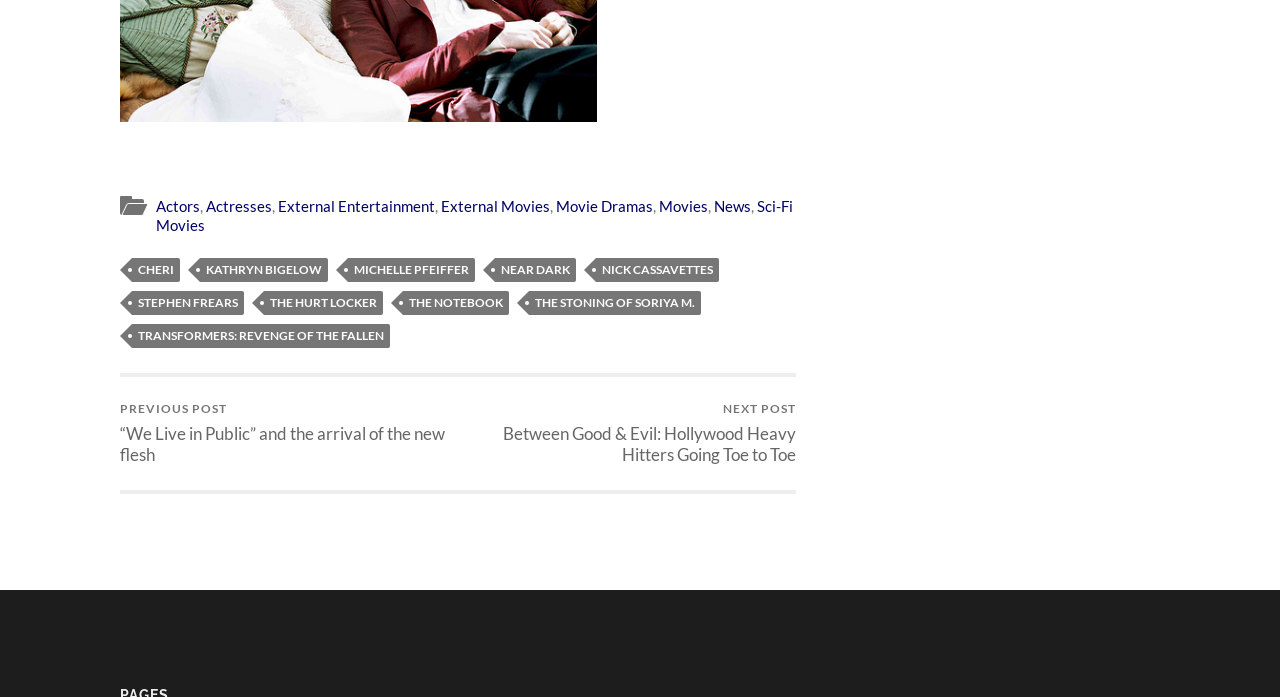Answer the following query with a single word or phrase:
What is the theme of the webpage's content?

Entertainment